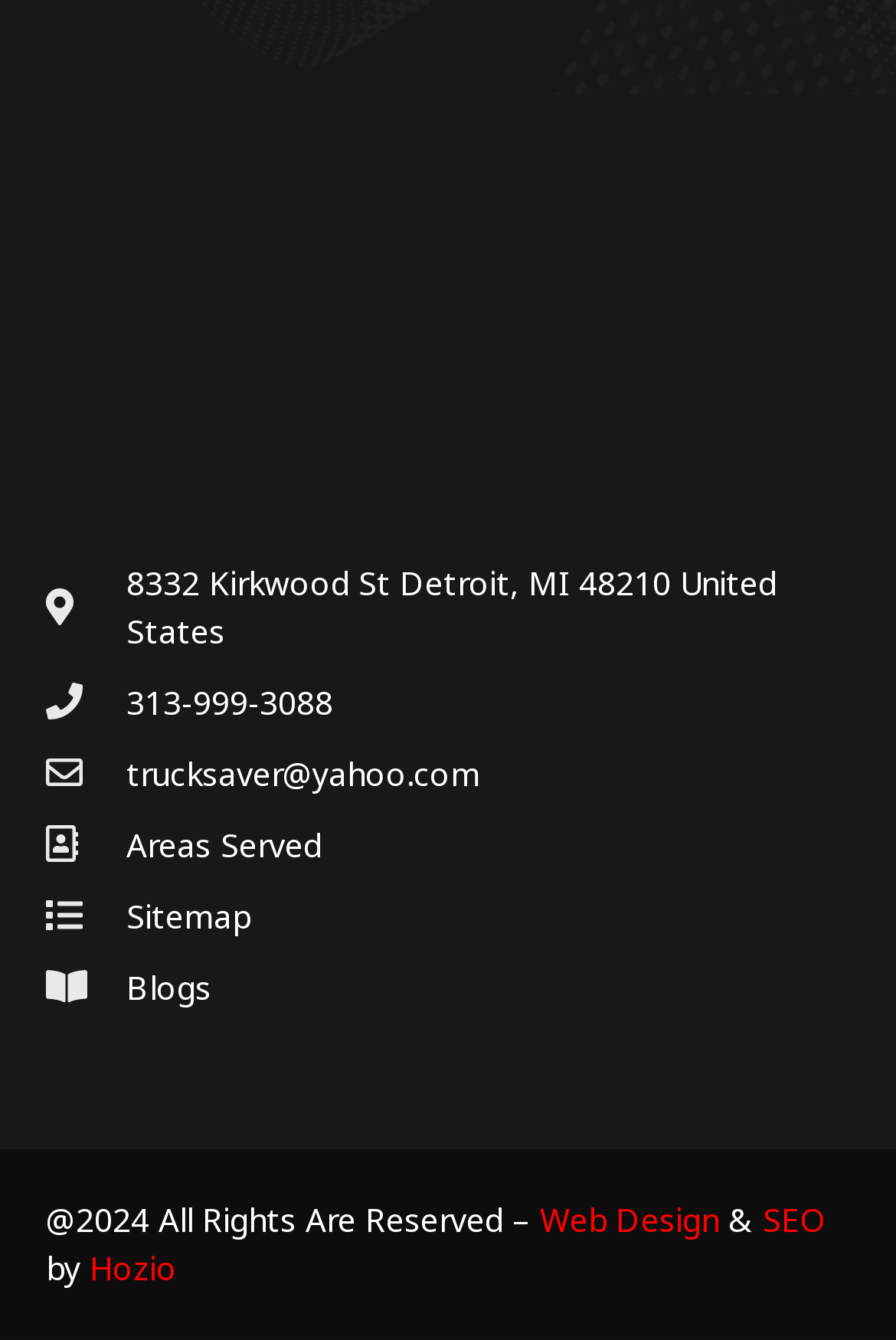Answer the question in a single word or phrase:
What is the phone number of the company?

313-999-3088